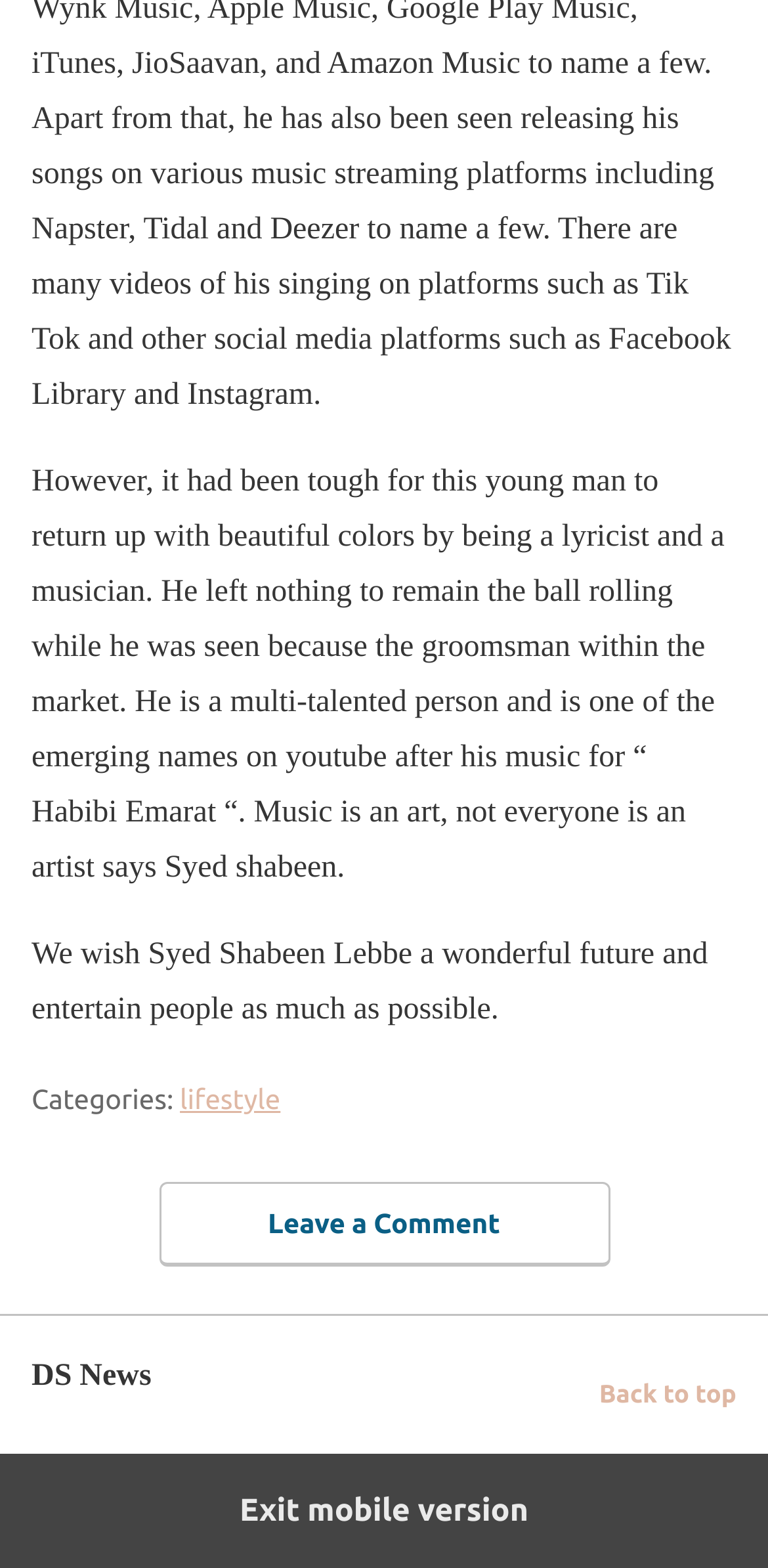Please provide a comprehensive answer to the question based on the screenshot: What is the category of the article?

In the footer section, there is a link 'lifestyle' which suggests that the category of the article is lifestyle.